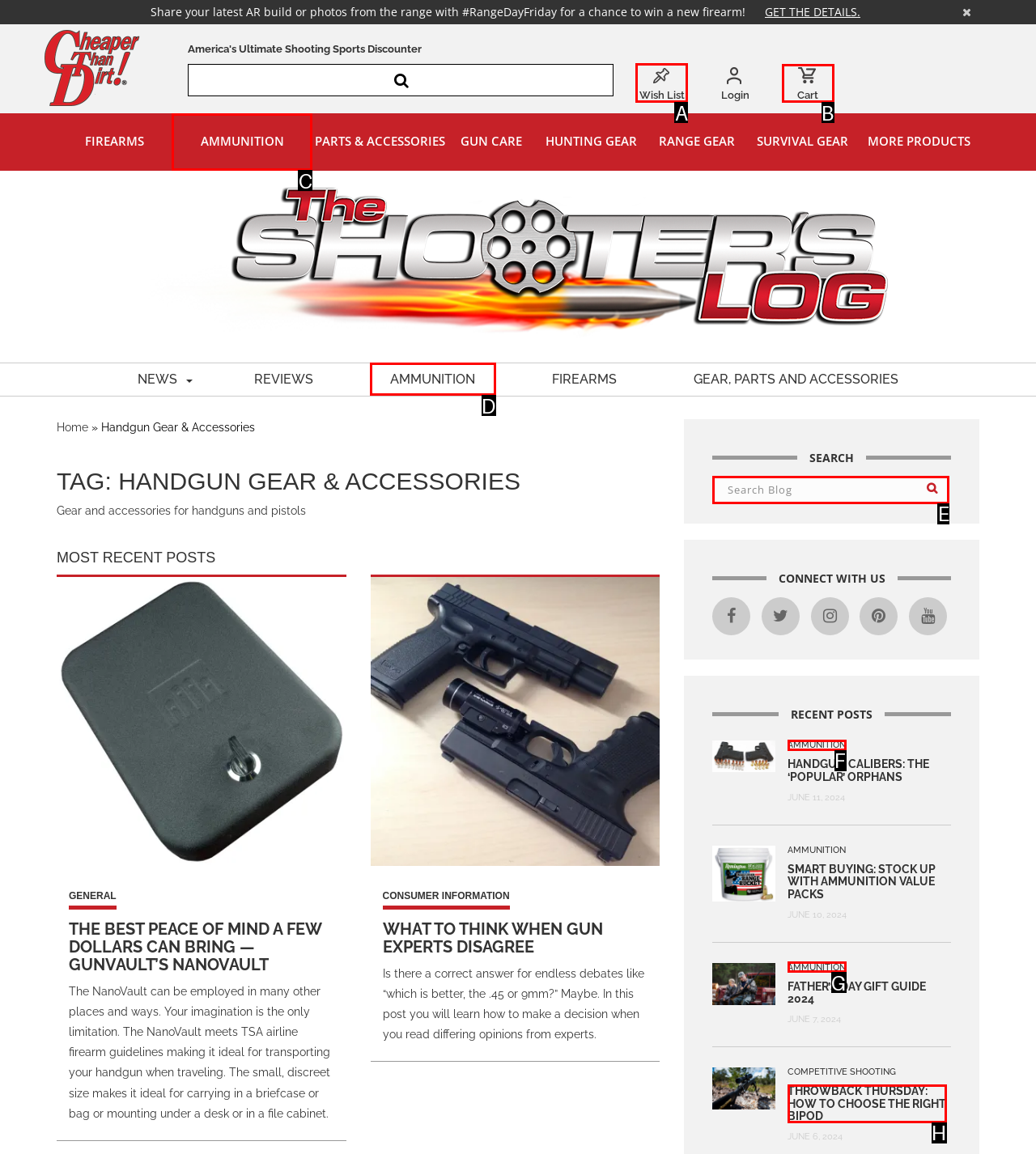Identify the letter of the option that should be selected to accomplish the following task: Check the Wish List. Provide the letter directly.

A